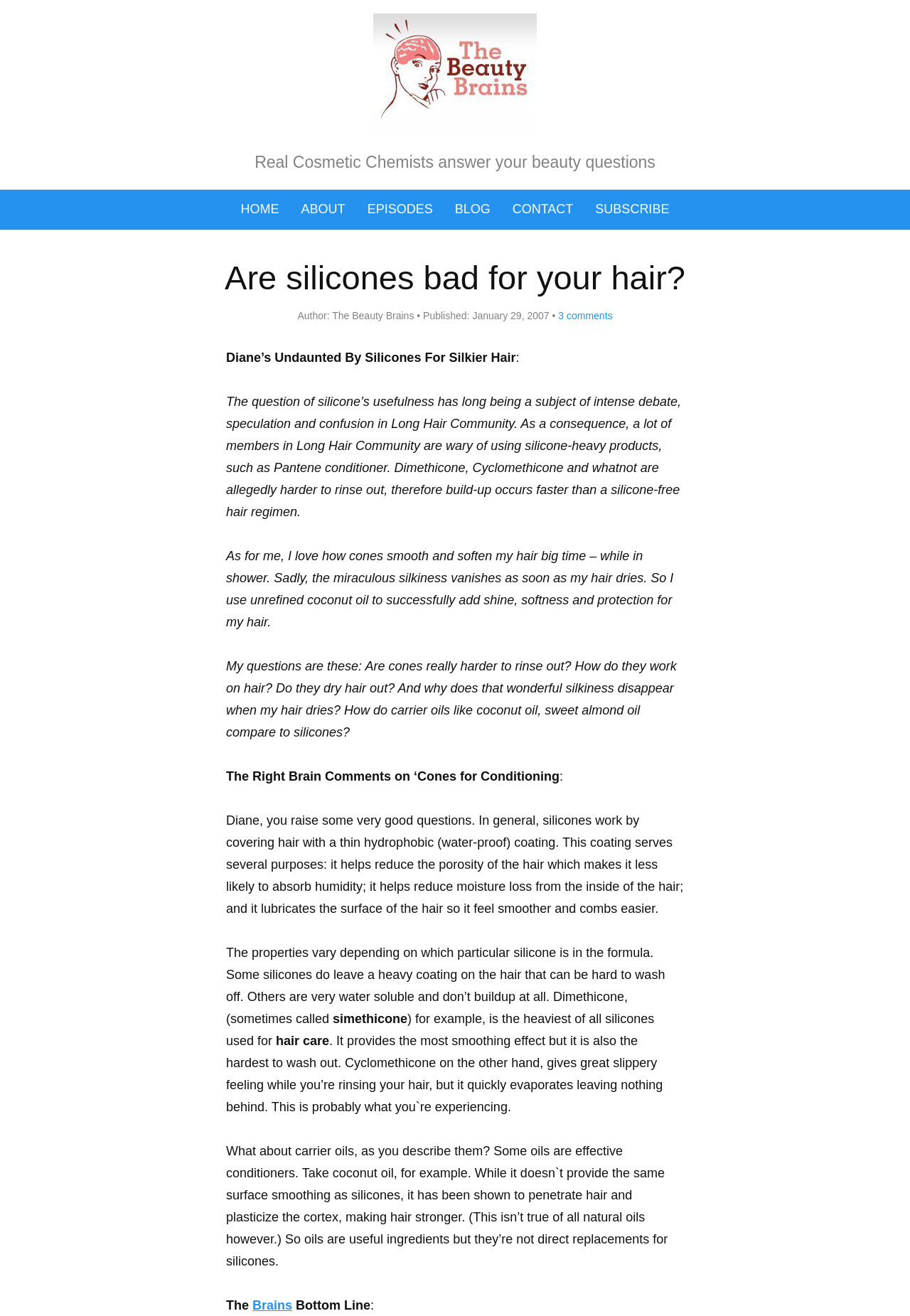Find the bounding box coordinates of the area that needs to be clicked in order to achieve the following instruction: "Click the '• 3 comments' link". The coordinates should be specified as four float numbers between 0 and 1, i.e., [left, top, right, bottom].

[0.607, 0.236, 0.673, 0.244]